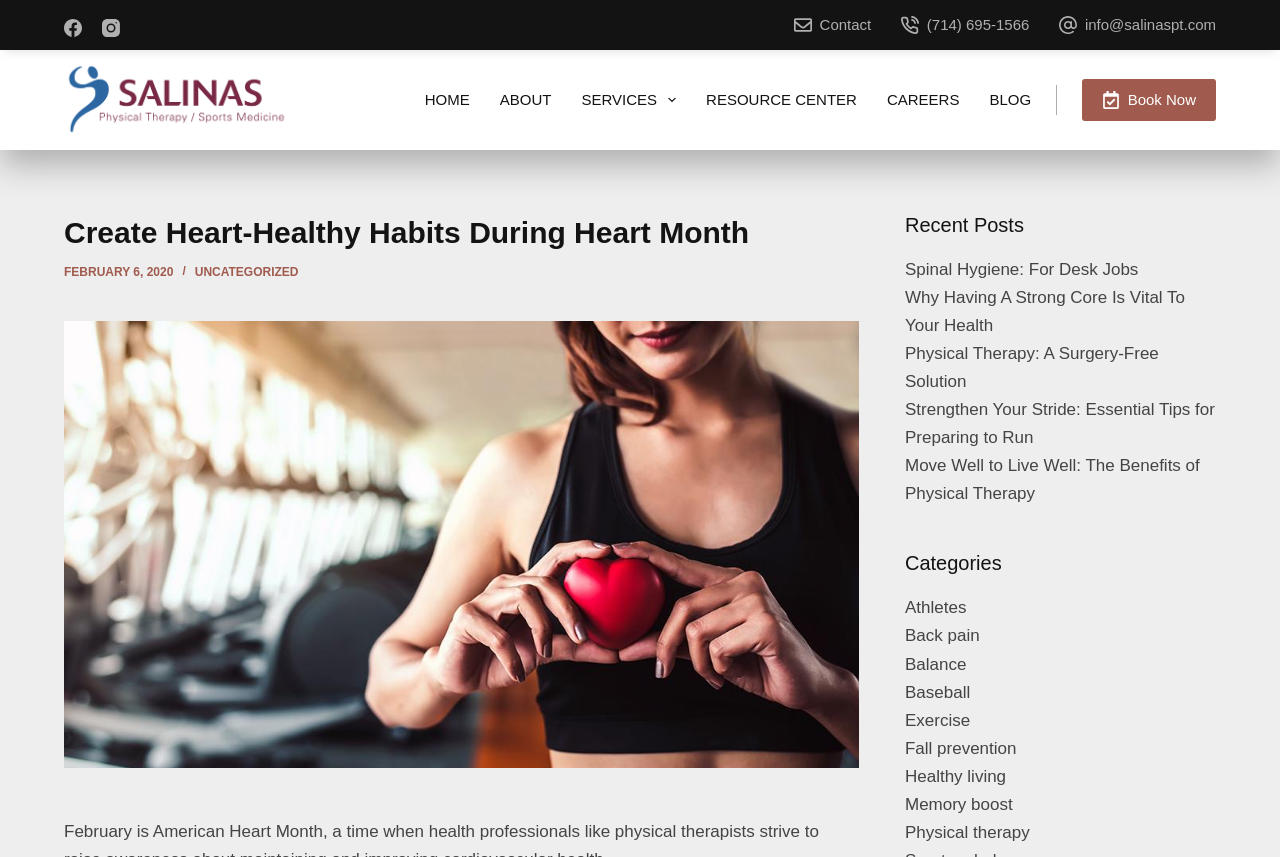What is the name of the physical therapy center?
Give a single word or phrase answer based on the content of the image.

Salinas Physical Therapy